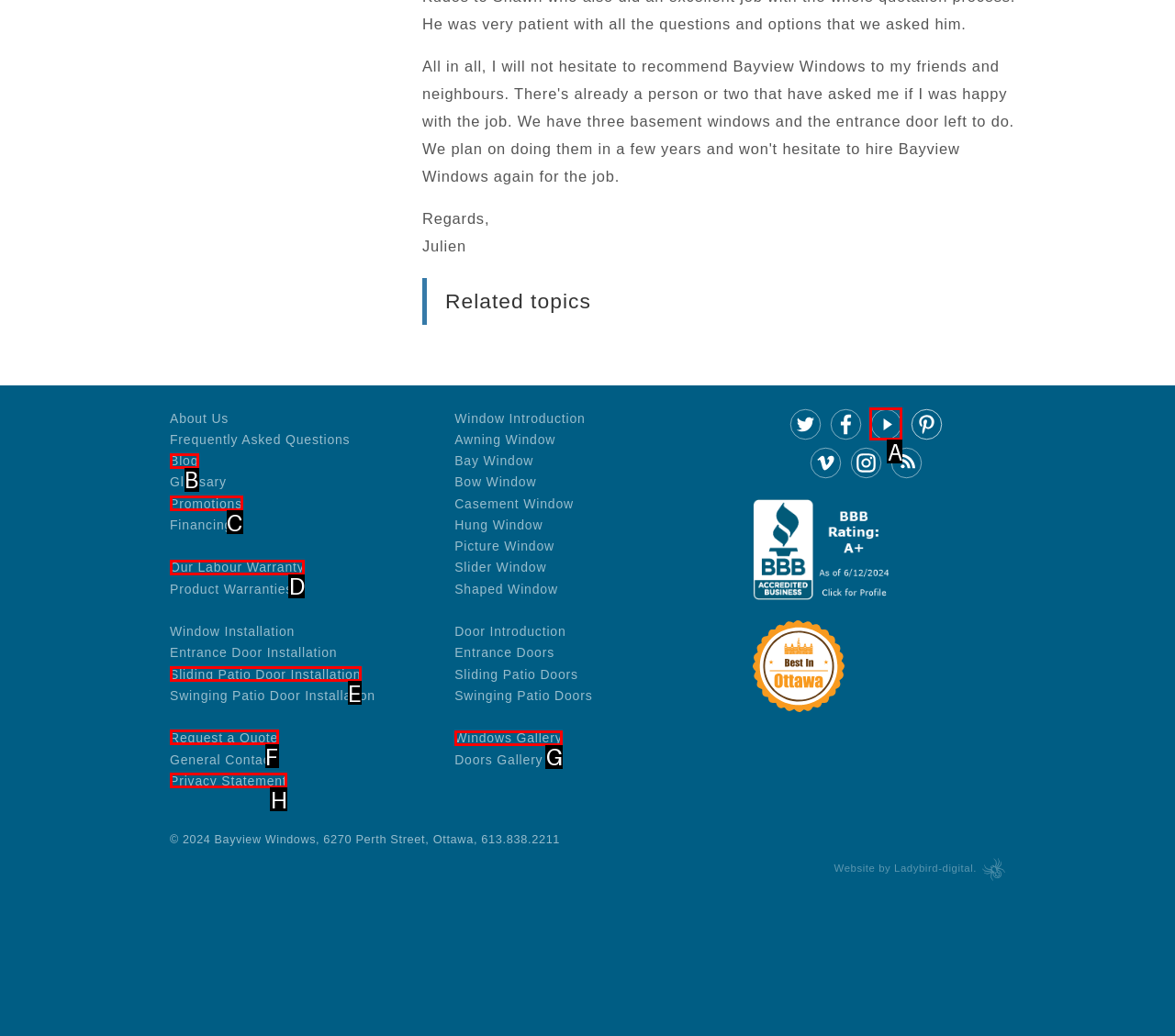Determine the right option to click to perform this task: Request a Quote
Answer with the correct letter from the given choices directly.

F